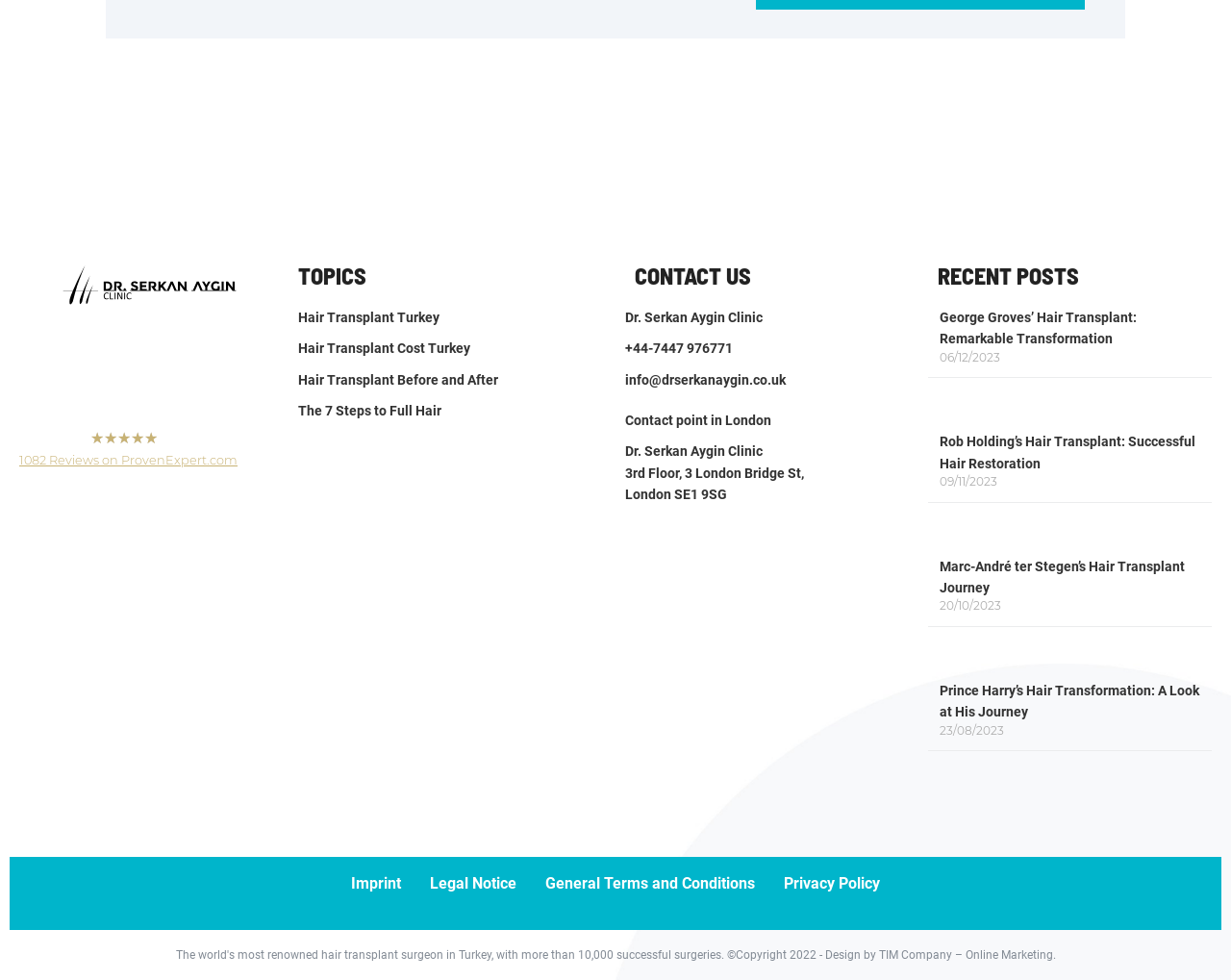Given the element description: "Hair Transplant Before and After", predict the bounding box coordinates of the UI element it refers to, using four float numbers between 0 and 1, i.e., [left, top, right, bottom].

[0.242, 0.377, 0.492, 0.398]